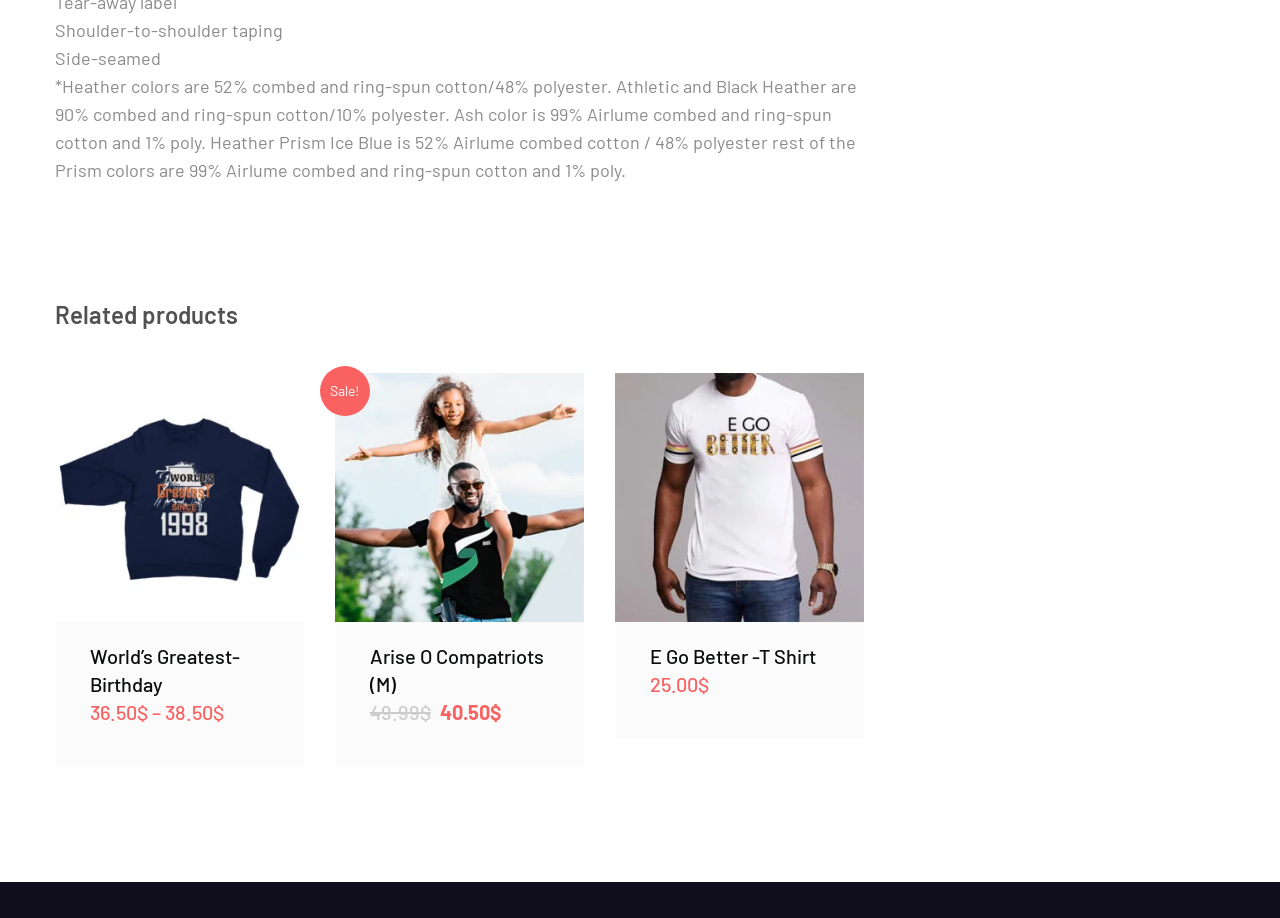Give a concise answer using one word or a phrase to the following question:
What is the discount on 'Arise O Compatriots (M)'?

9.49